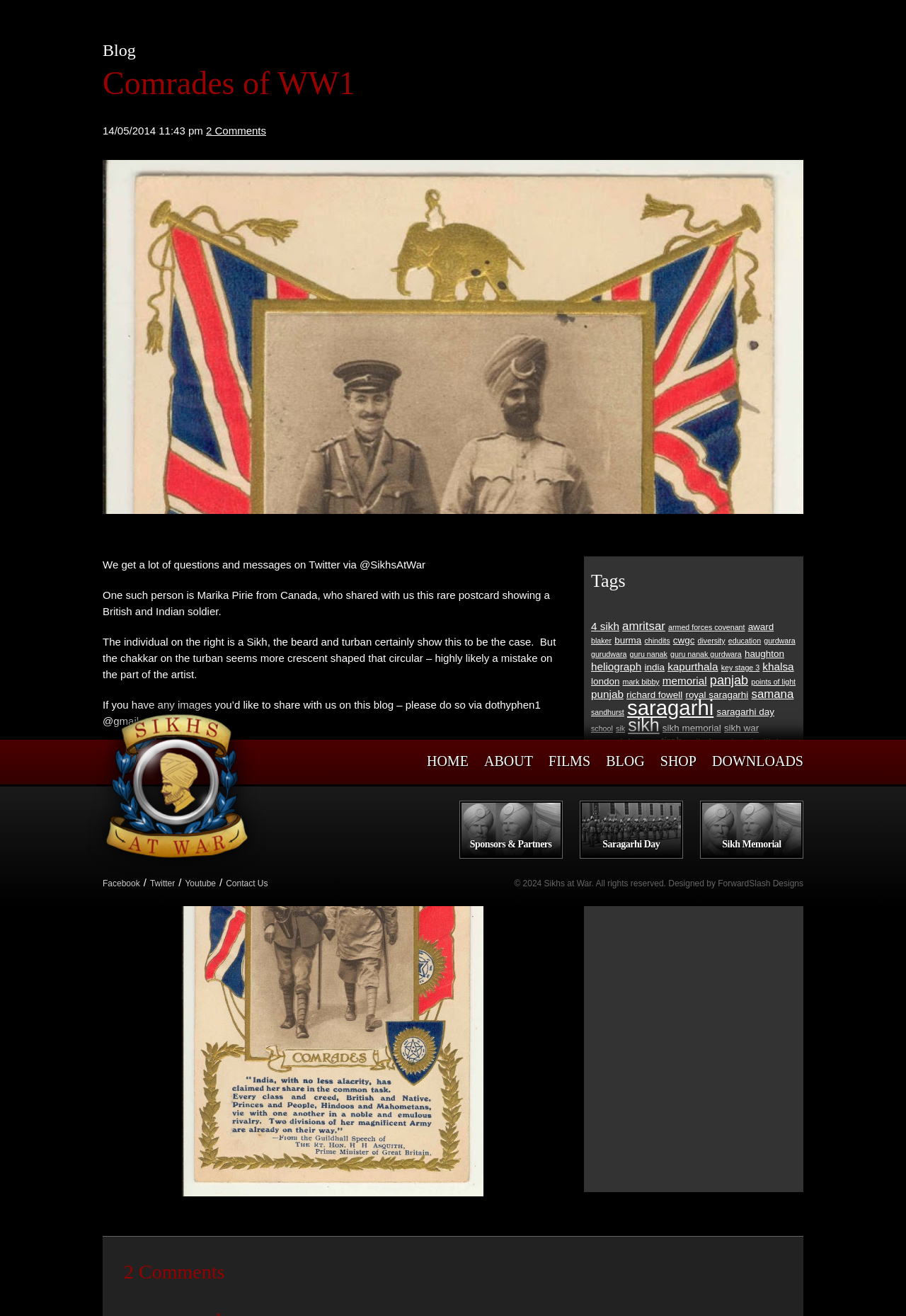Determine the bounding box of the UI element mentioned here: "aria-label="Advertisement" name="aswift_0" title="Advertisement"". The coordinates must be in the format [left, top, right, bottom] with values ranging from 0 to 1.

[0.668, 0.606, 0.863, 0.74]